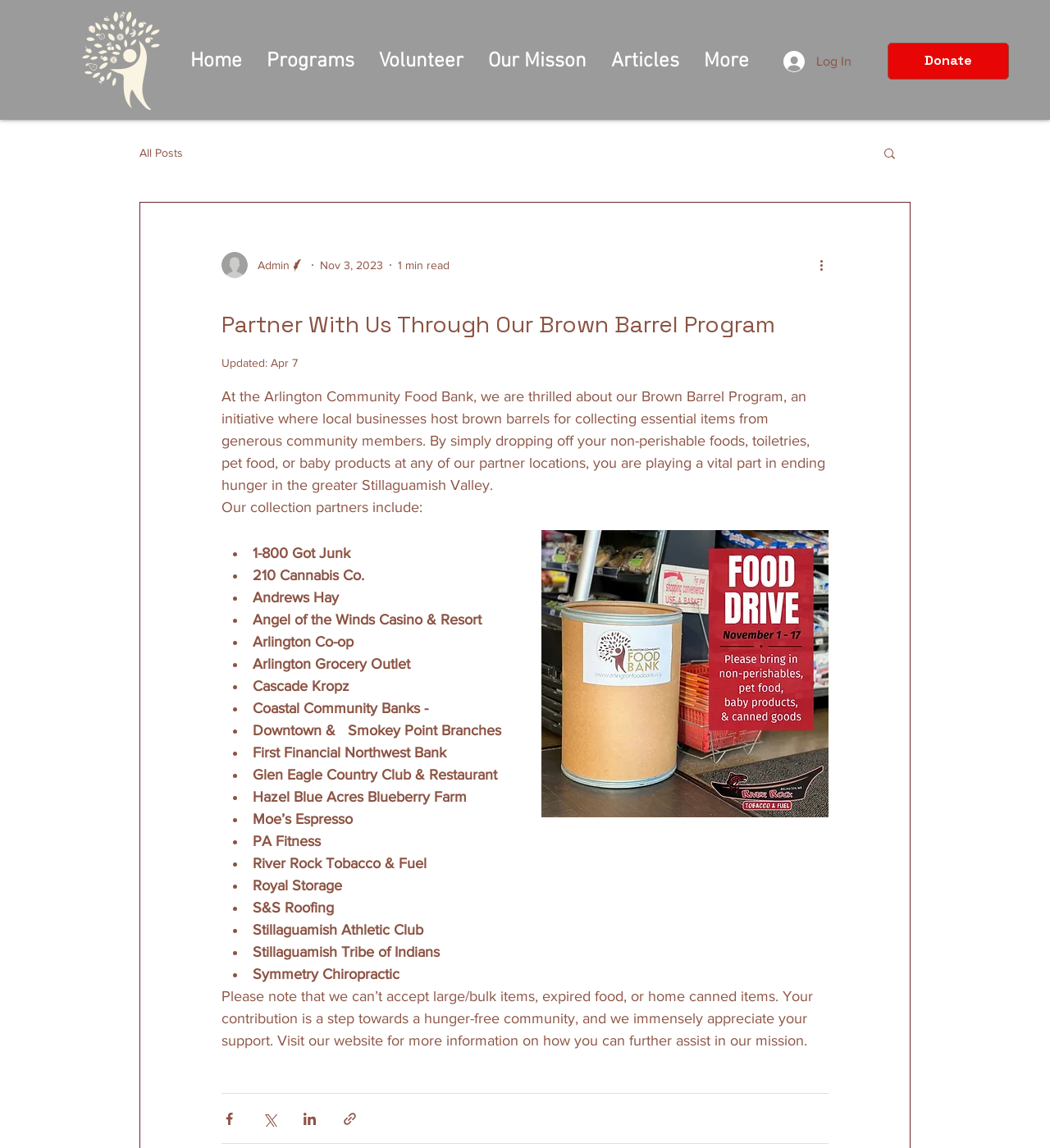How many collection partners are listed?
Provide a short answer using one word or a brief phrase based on the image.

19